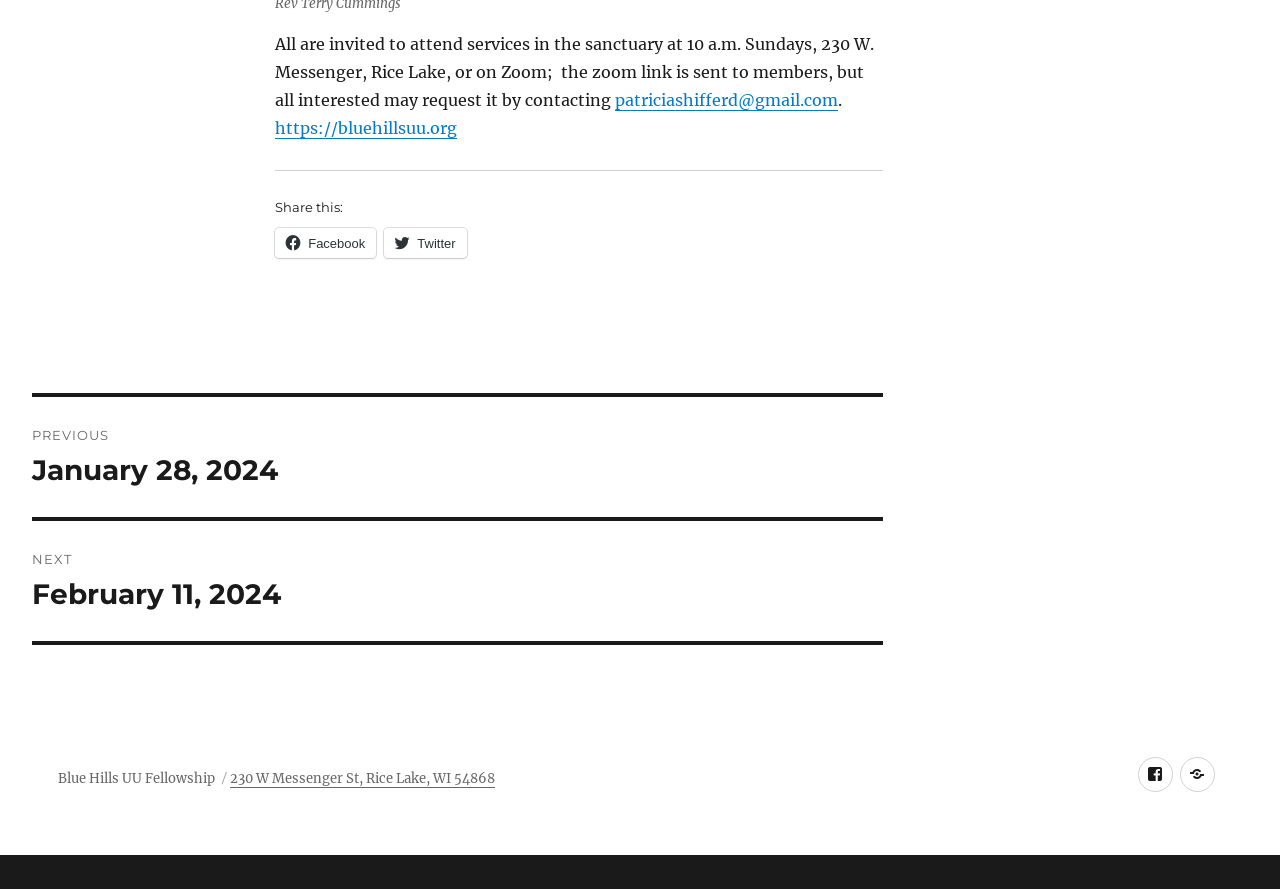Respond with a single word or short phrase to the following question: 
How can one request the Zoom link?

Contact patriciashifferd@gmail.com